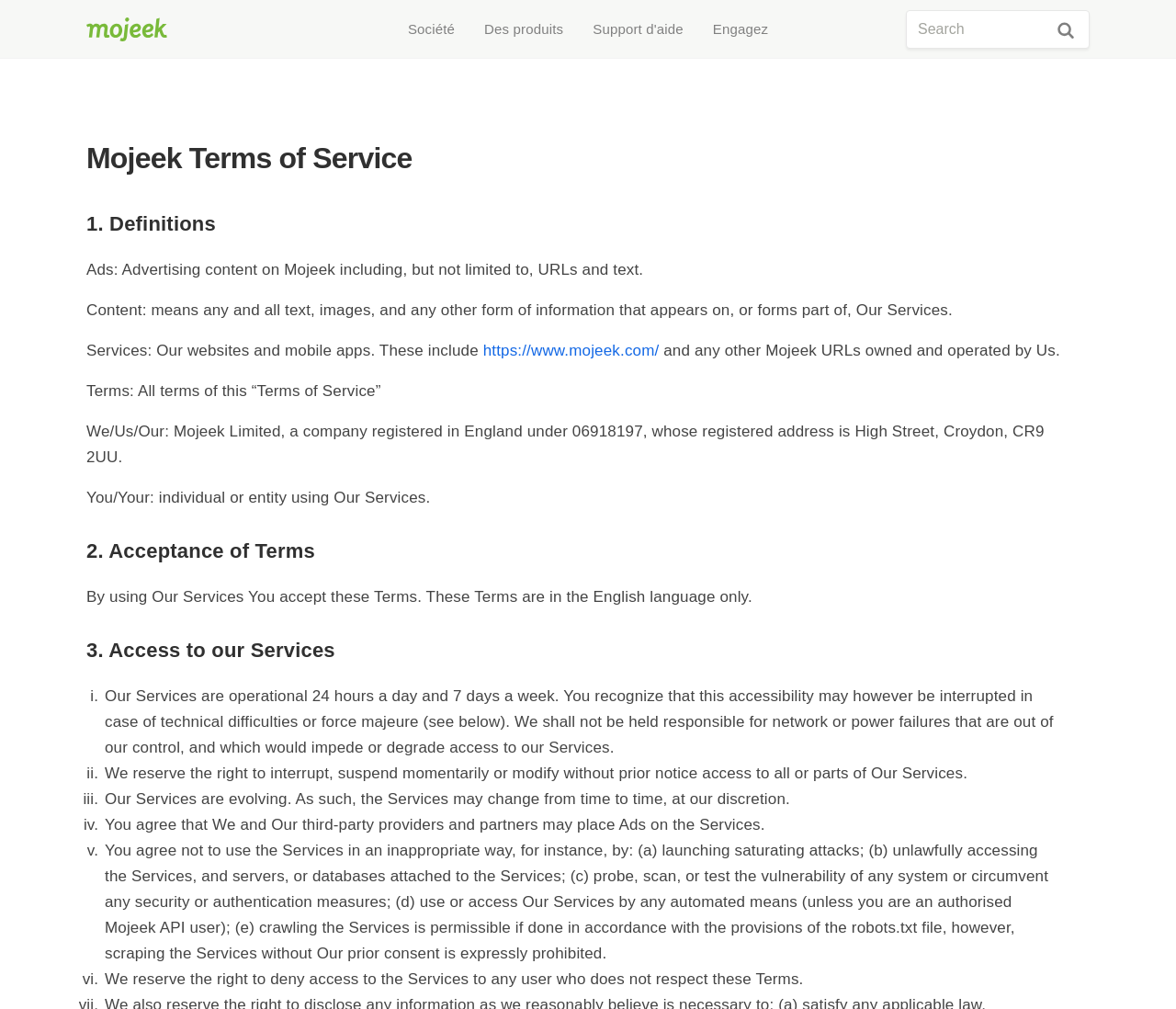Locate the bounding box of the UI element with the following description: "alt="Mojeek"".

[0.073, 0.017, 0.142, 0.041]